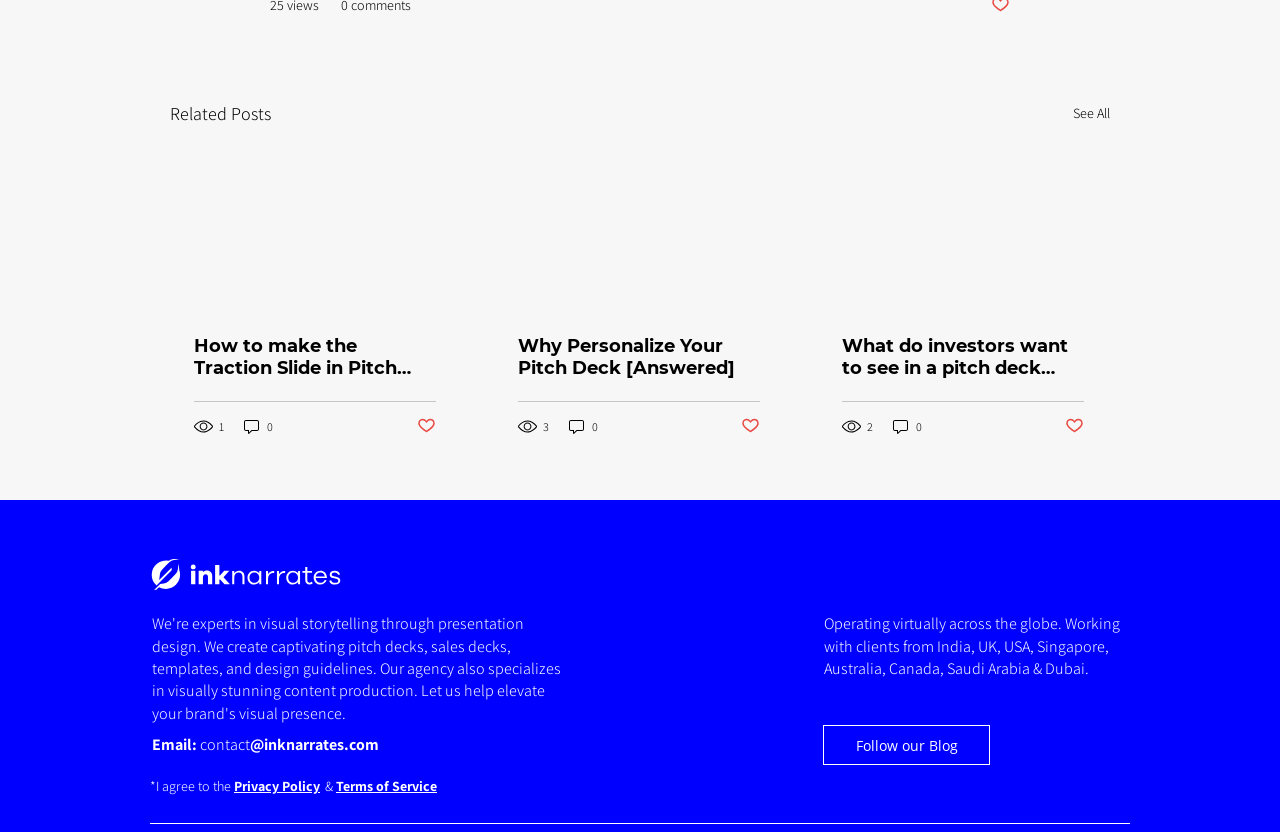Locate the bounding box coordinates of the region to be clicked to comply with the following instruction: "Click on the 'See All' link". The coordinates must be four float numbers between 0 and 1, in the form [left, top, right, bottom].

[0.838, 0.119, 0.867, 0.154]